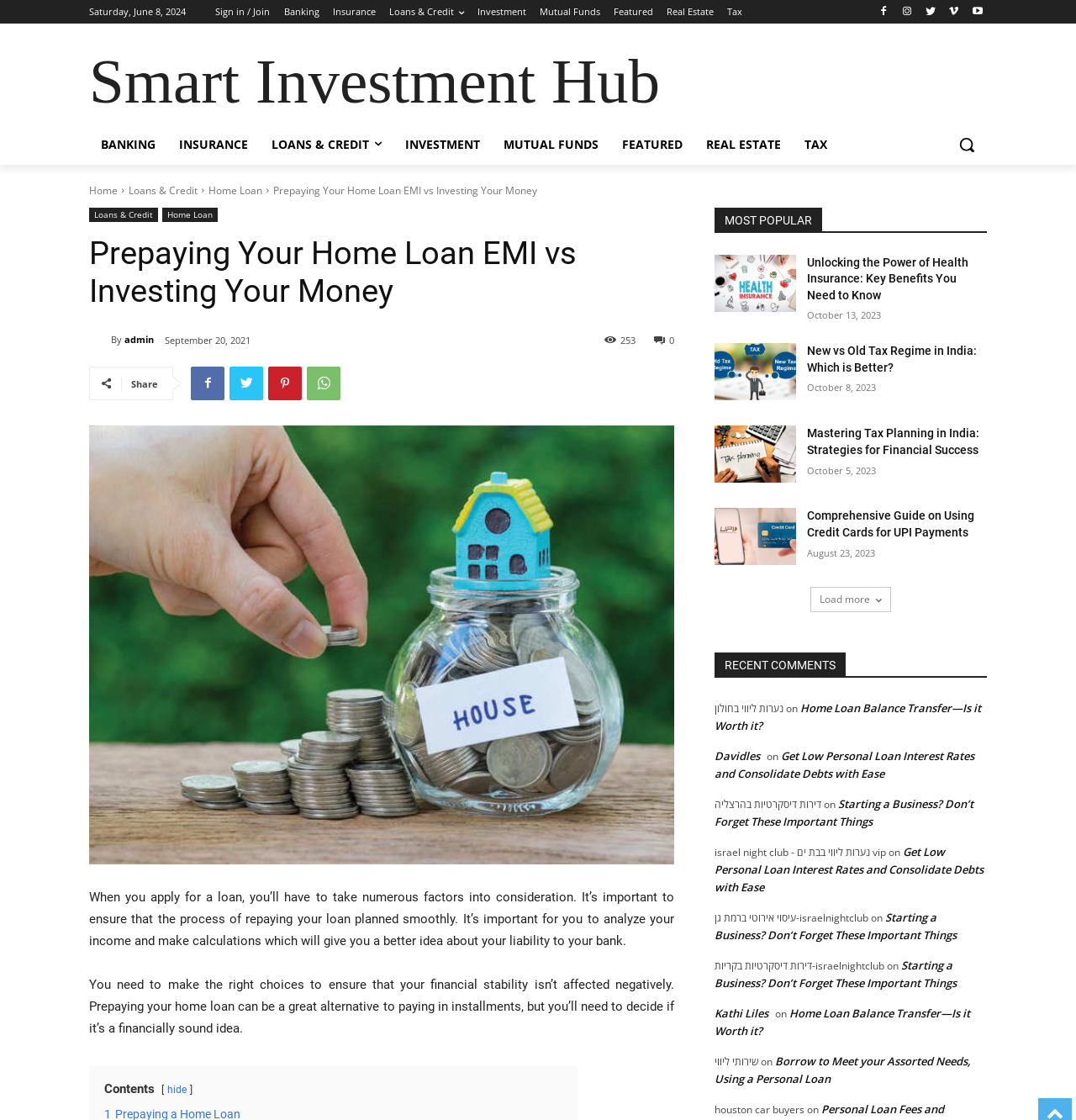Locate the coordinates of the bounding box for the clickable region that fulfills this instruction: "Load more articles".

[0.753, 0.524, 0.828, 0.547]